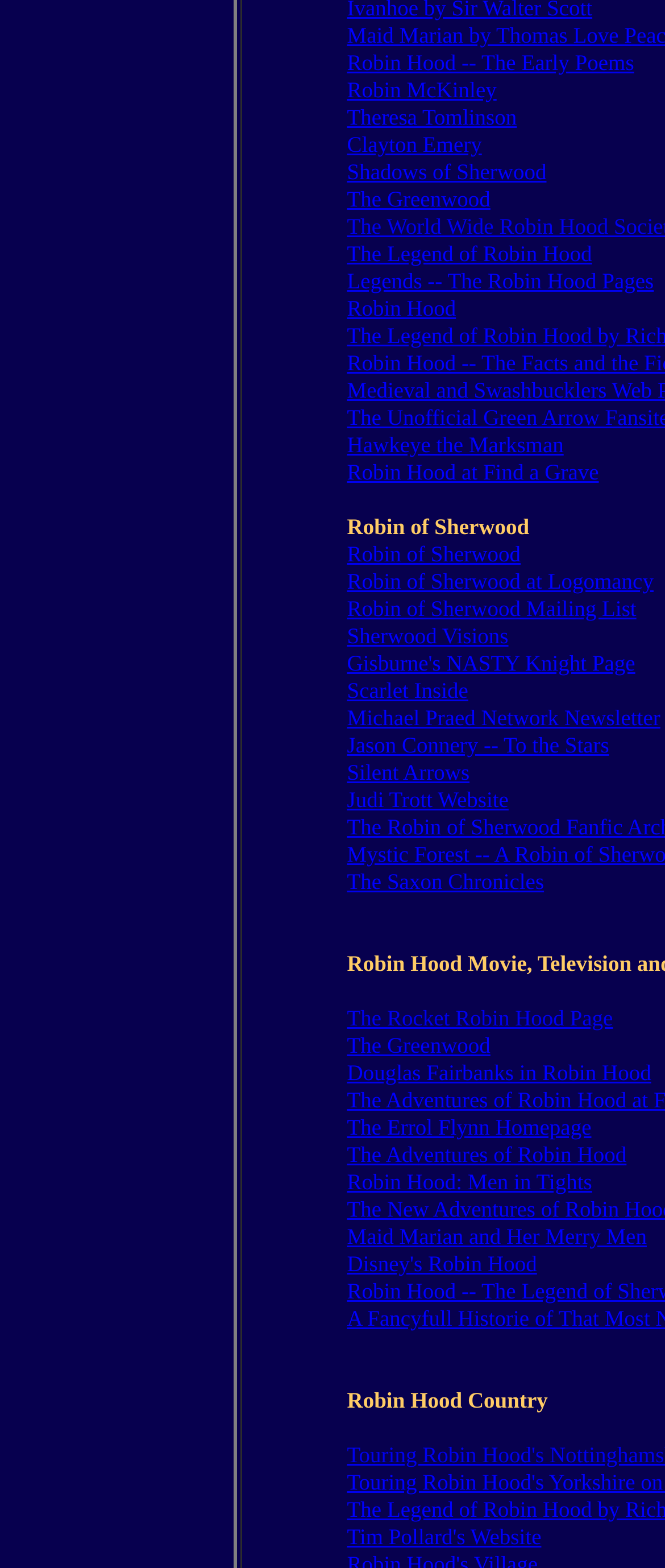Bounding box coordinates are specified in the format (top-left x, top-left y, bottom-right x, bottom-right y). All values are floating point numbers bounded between 0 and 1. Please provide the bounding box coordinate of the region this sentence describes: Gisburne's NASTY Knight Page

[0.522, 0.413, 0.955, 0.432]